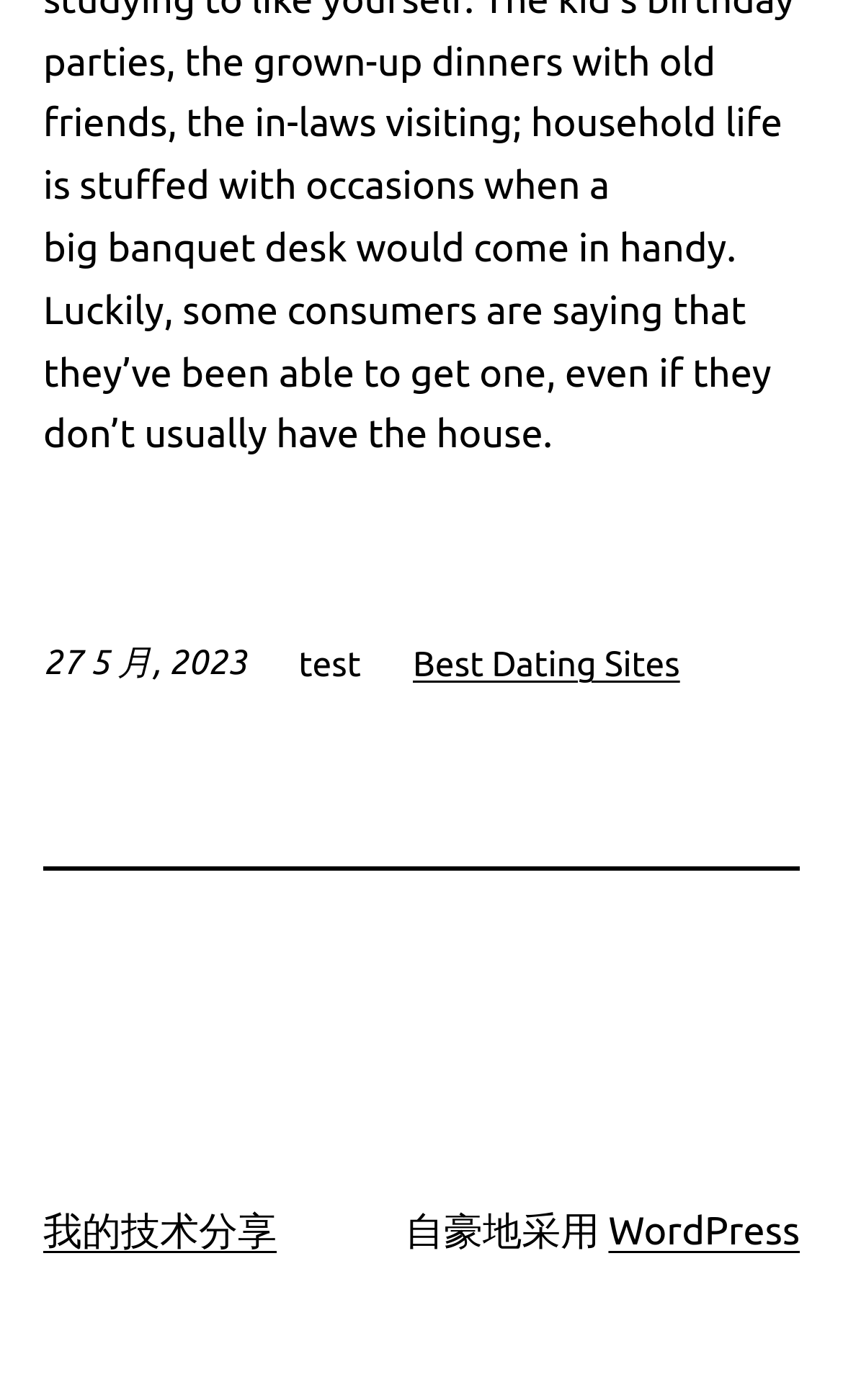Extract the bounding box coordinates for the UI element described as: "Best Dating Sites".

[0.49, 0.46, 0.807, 0.488]